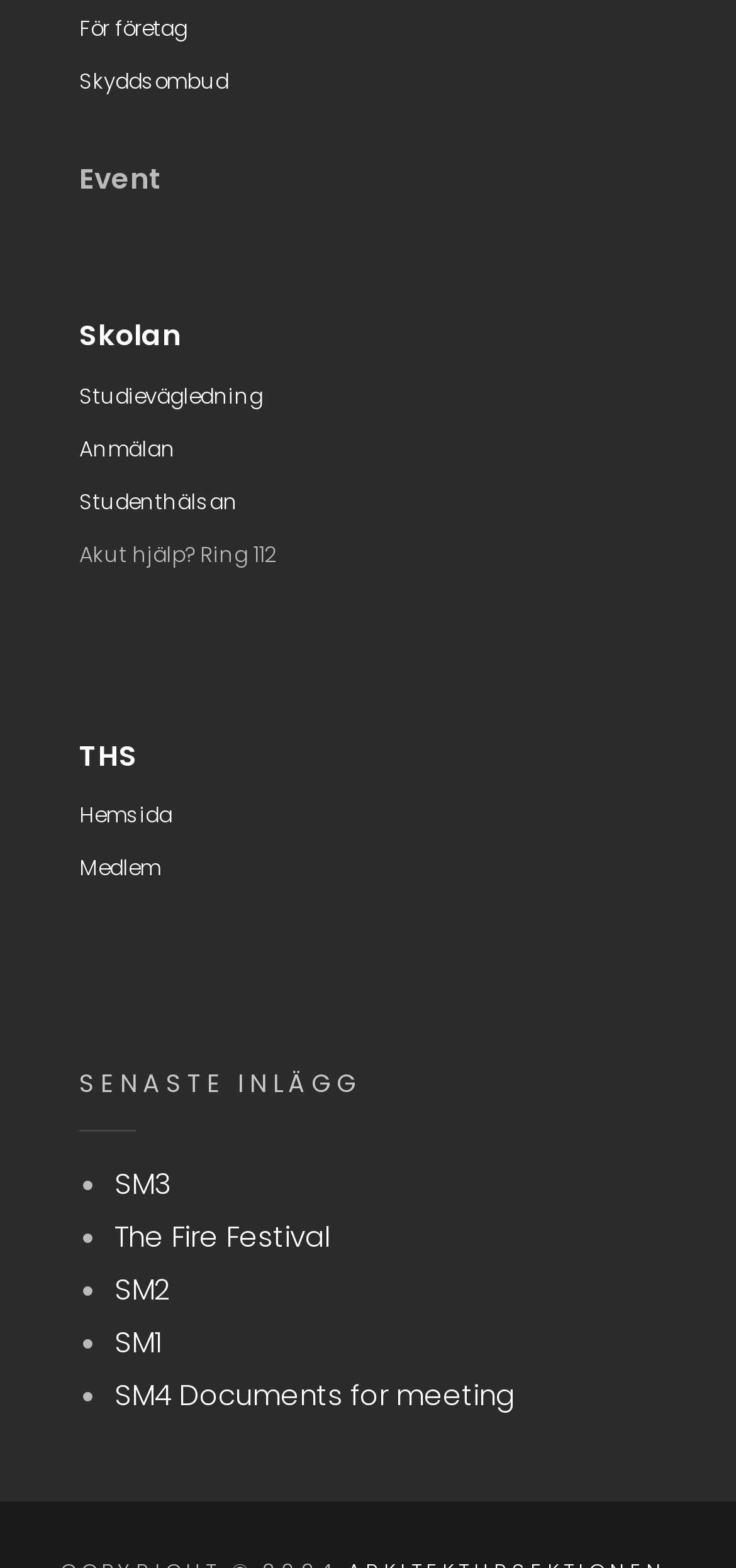Identify the bounding box for the given UI element using the description provided. Coordinates should be in the format (top-left x, top-left y, bottom-right x, bottom-right y) and must be between 0 and 1. Here is the description: The Fire Festival

[0.155, 0.775, 0.447, 0.801]